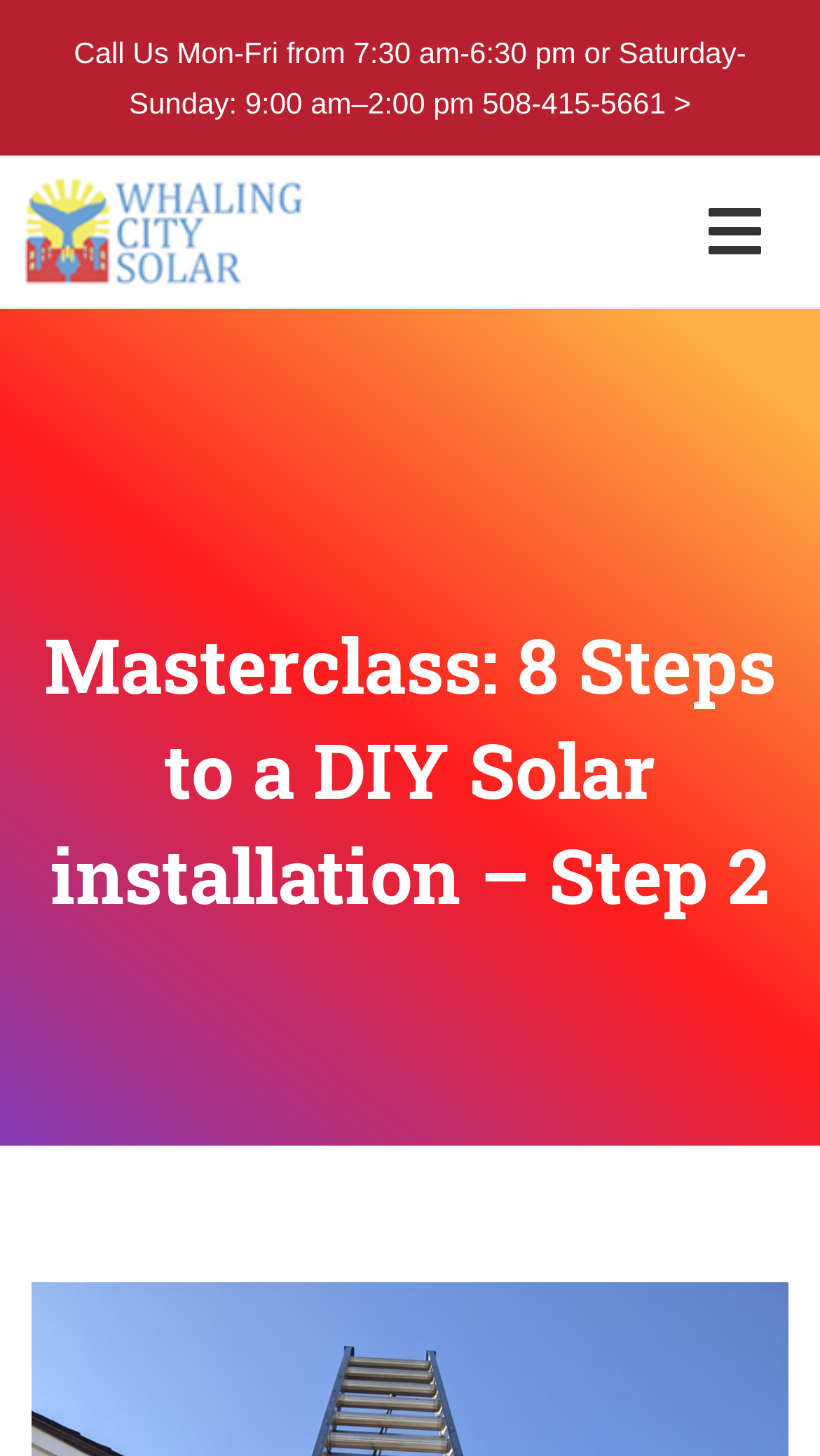Please provide a comprehensive answer to the question below using the information from the image: What is the name of the company?

I found the company name by looking at the link element with the text 'Whaling City Solar' which is located at the top of the page, and also by looking at the image element with the same text, which suggests that it's the company's logo.